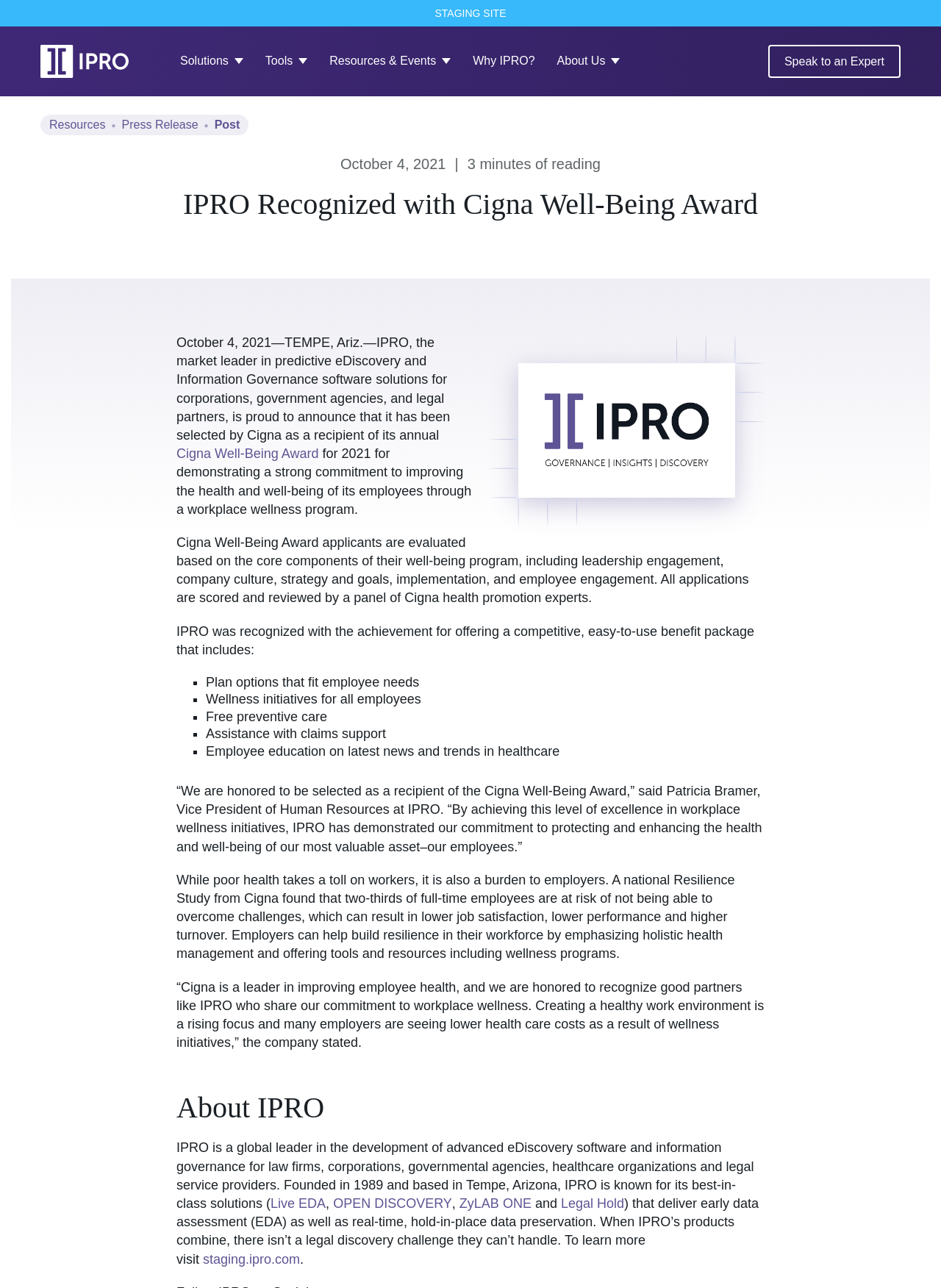Specify the bounding box coordinates of the element's region that should be clicked to achieve the following instruction: "Click on the 'Solutions' button". The bounding box coordinates consist of four float numbers between 0 and 1, in the format [left, top, right, bottom].

[0.18, 0.035, 0.27, 0.06]